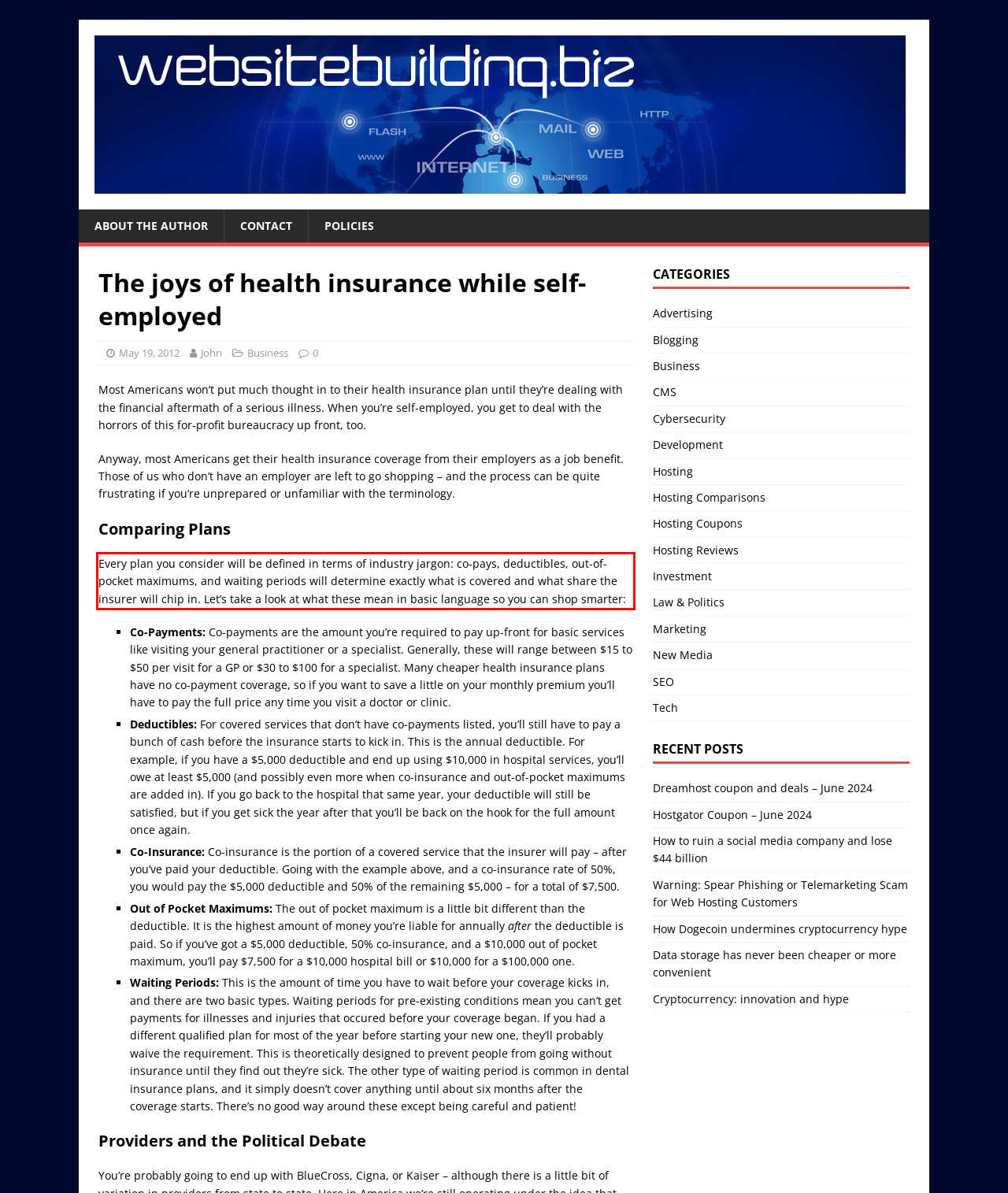Your task is to recognize and extract the text content from the UI element enclosed in the red bounding box on the webpage screenshot.

Every plan you consider will be defined in terms of industry jargon: co-pays, deductibles, out-of-pocket maximums, and waiting periods will determine exactly what is covered and what share the insurer will chip in. Let’s take a look at what these mean in basic language so you can shop smarter: